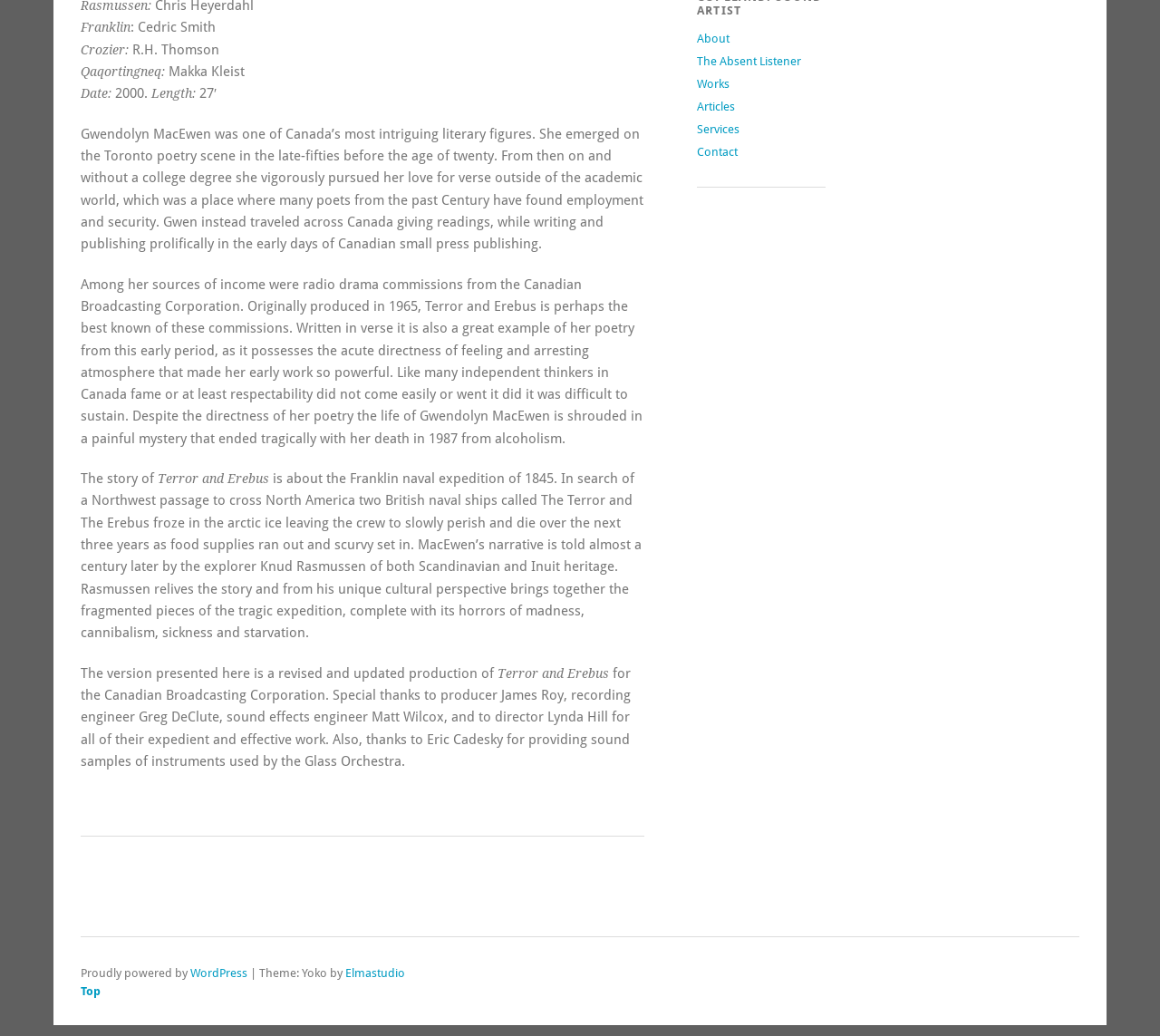Provide the bounding box coordinates for the UI element that is described as: "The Absent Listener".

[0.601, 0.052, 0.691, 0.066]